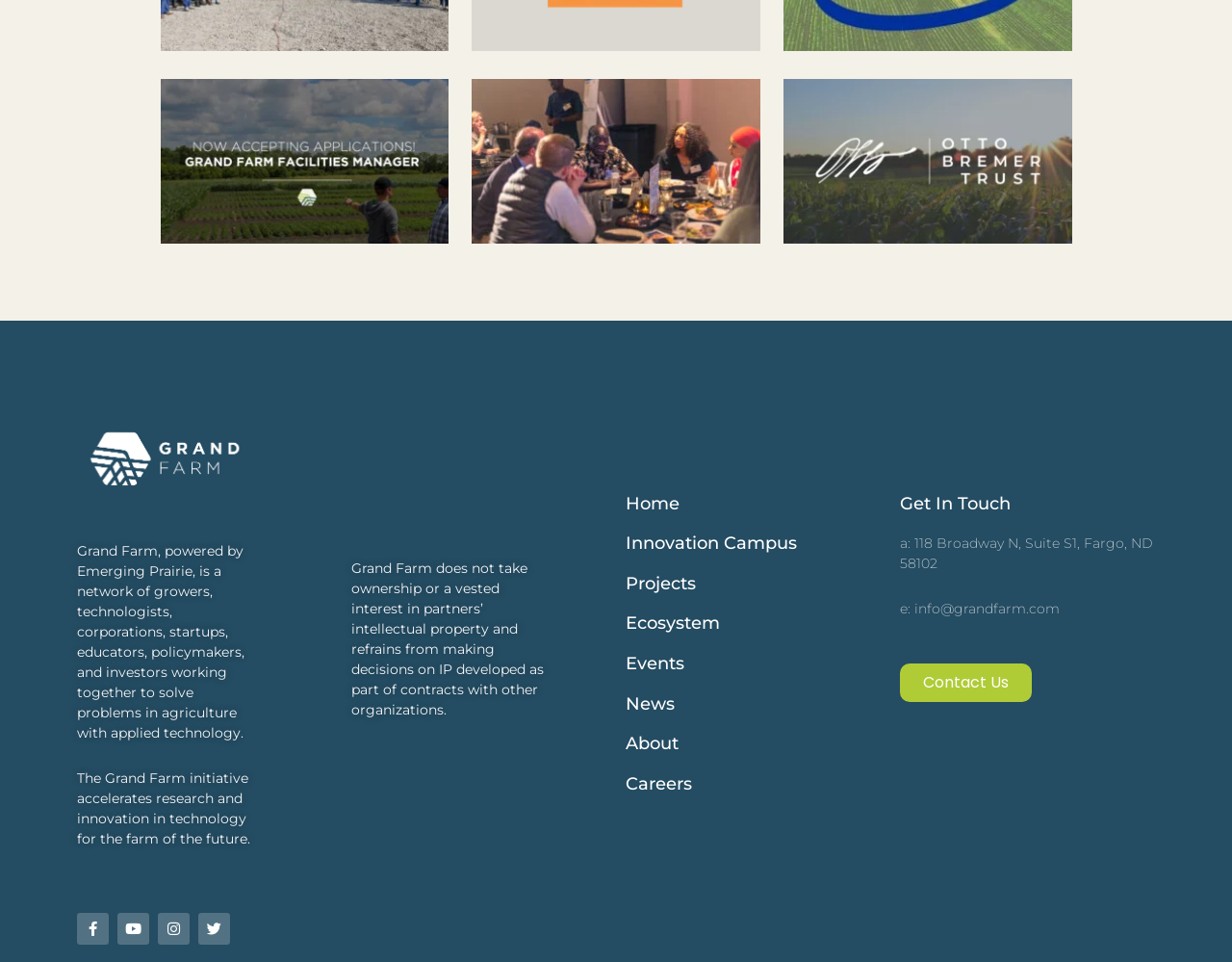Determine the bounding box coordinates of the target area to click to execute the following instruction: "Explore the Innovation Campus."

[0.508, 0.555, 0.715, 0.576]